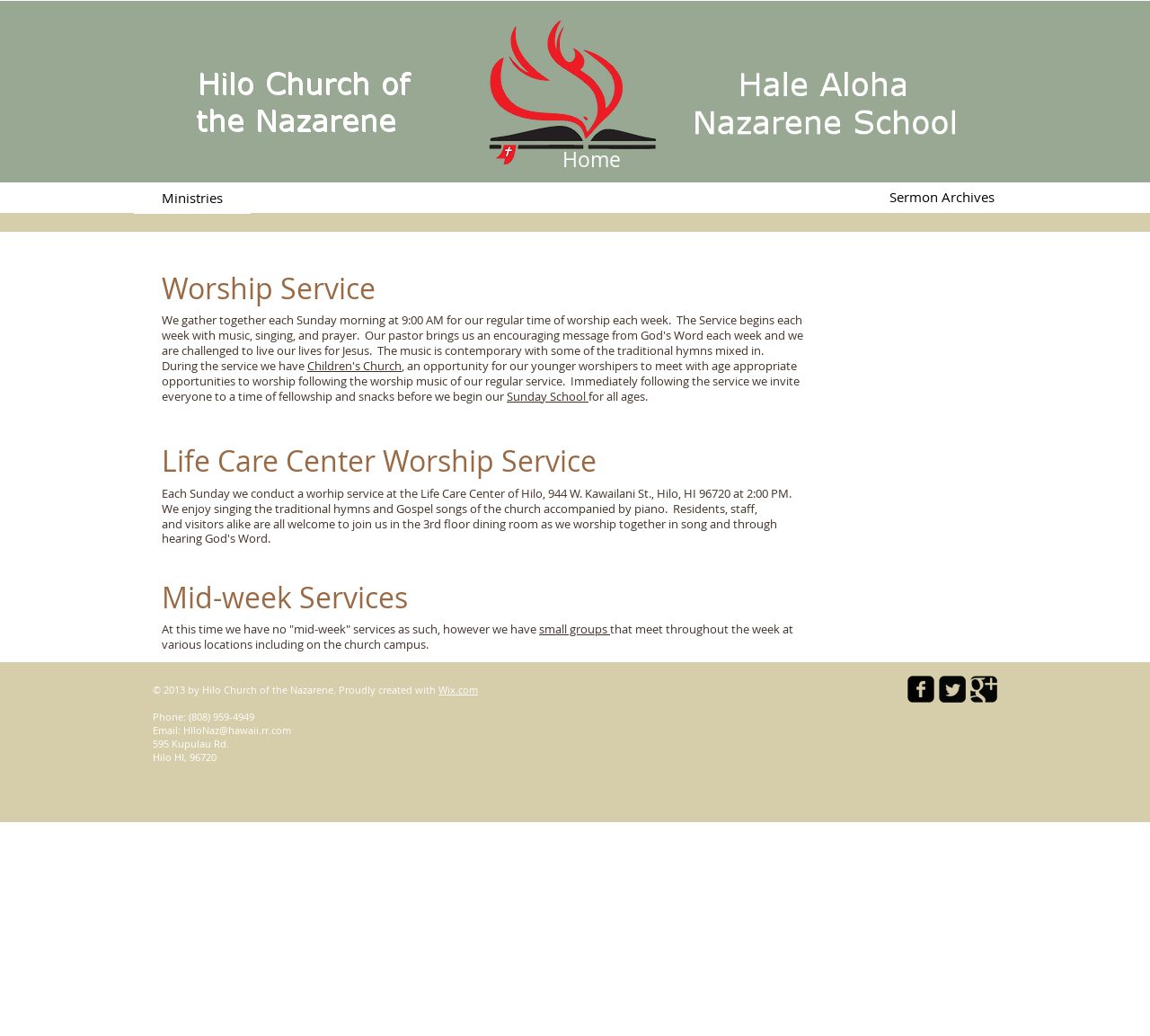Please give a succinct answer using a single word or phrase:
What is the name of the church?

Hilo Church of the Nazarene